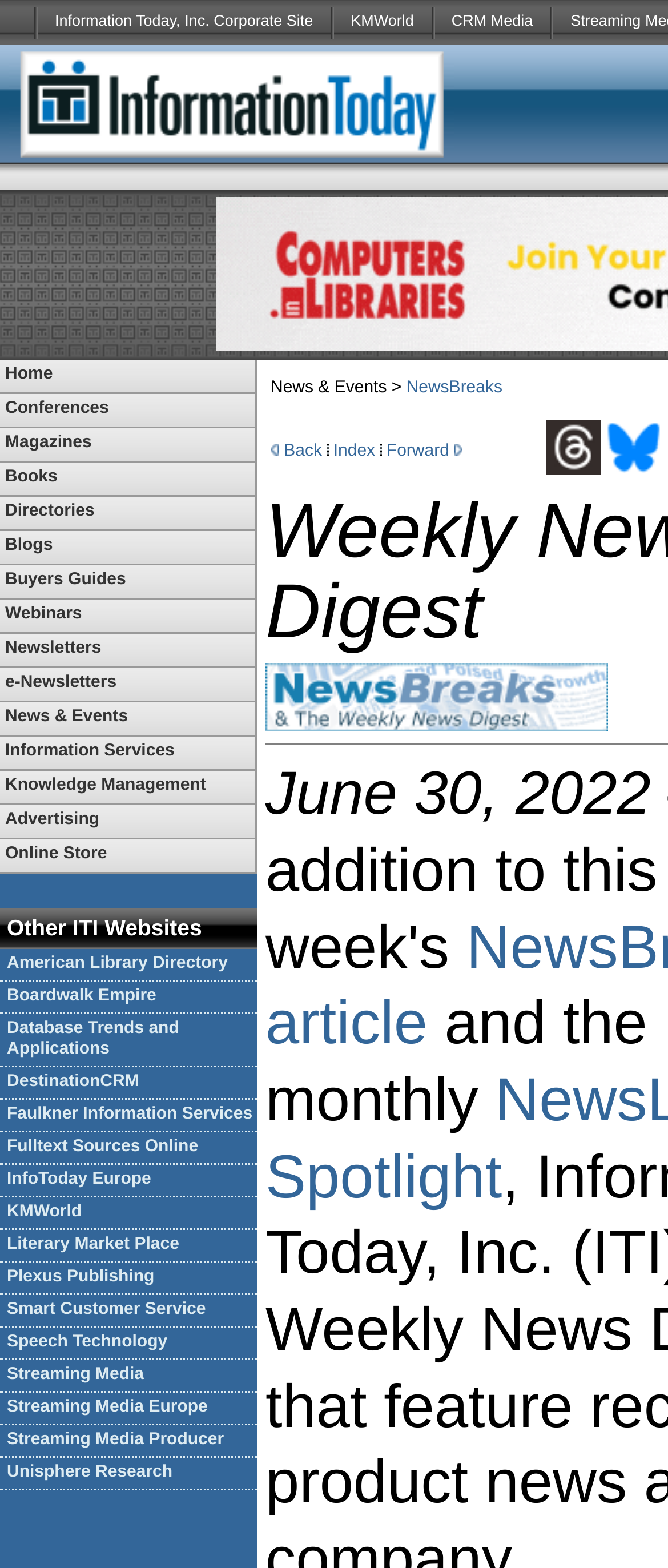With reference to the image, please provide a detailed answer to the following question: What is the name of the section that contains news articles?

The section that contains news articles is called NewsBreaks, which is a link in the middle of the webpage. This section likely contains news articles and updates related to the library and its activities.